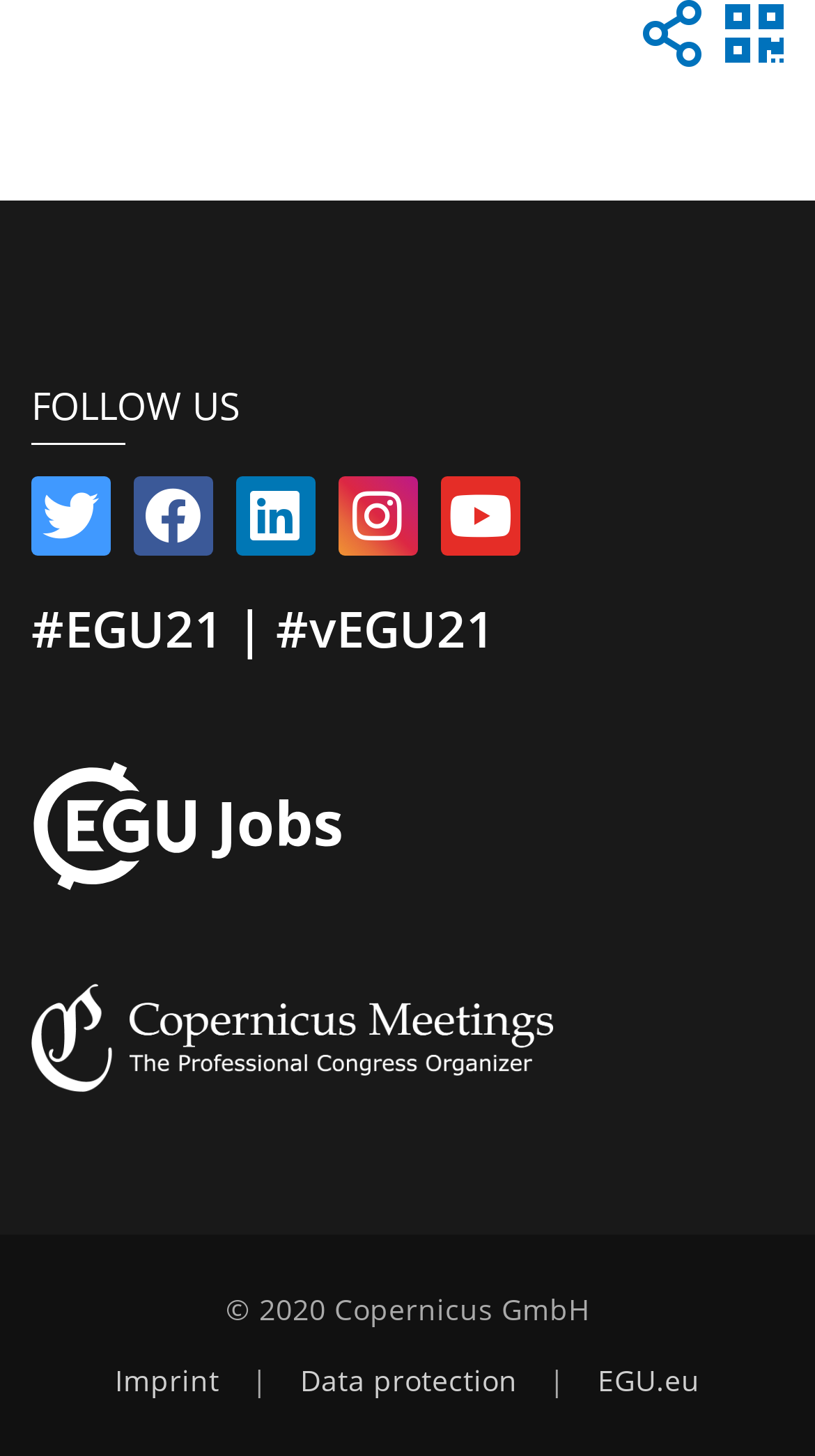Please identify the bounding box coordinates of the clickable element to fulfill the following instruction: "View EGU21 conference details". The coordinates should be four float numbers between 0 and 1, i.e., [left, top, right, bottom].

[0.038, 0.461, 0.962, 0.676]